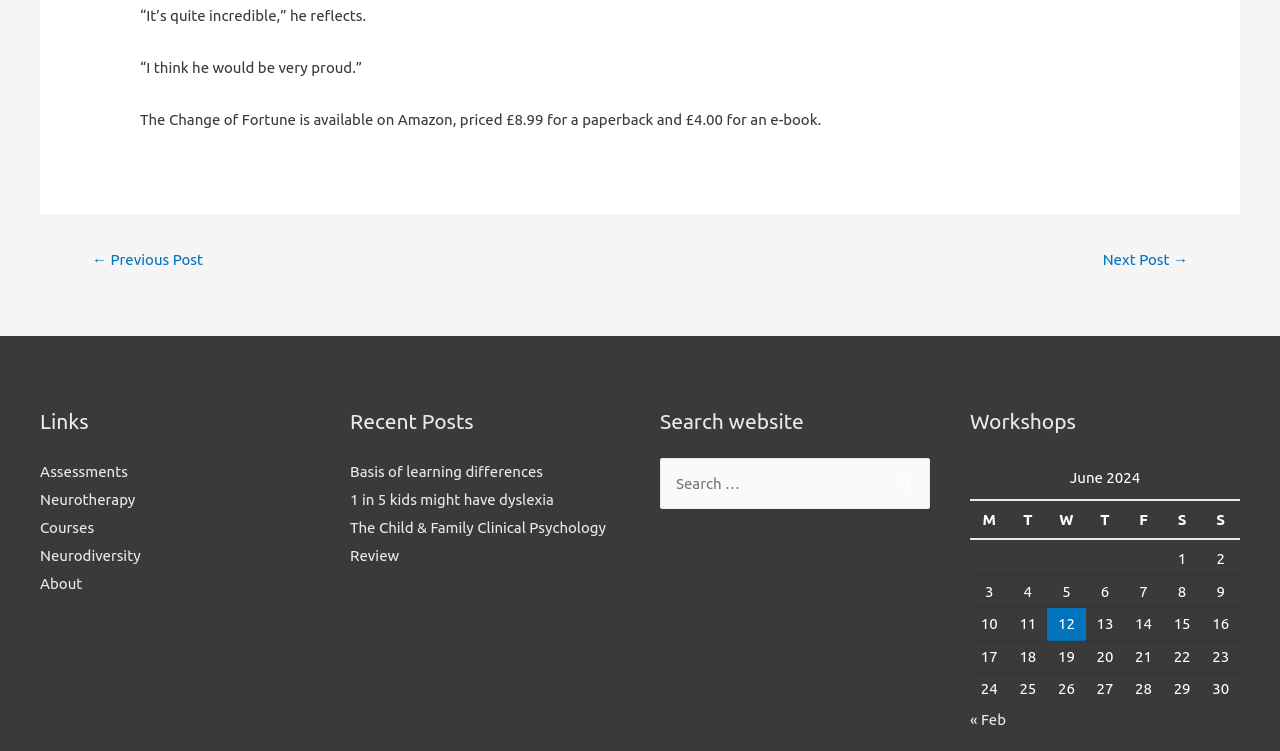Provide a short, one-word or phrase answer to the question below:
What is the purpose of the search box?

Search website